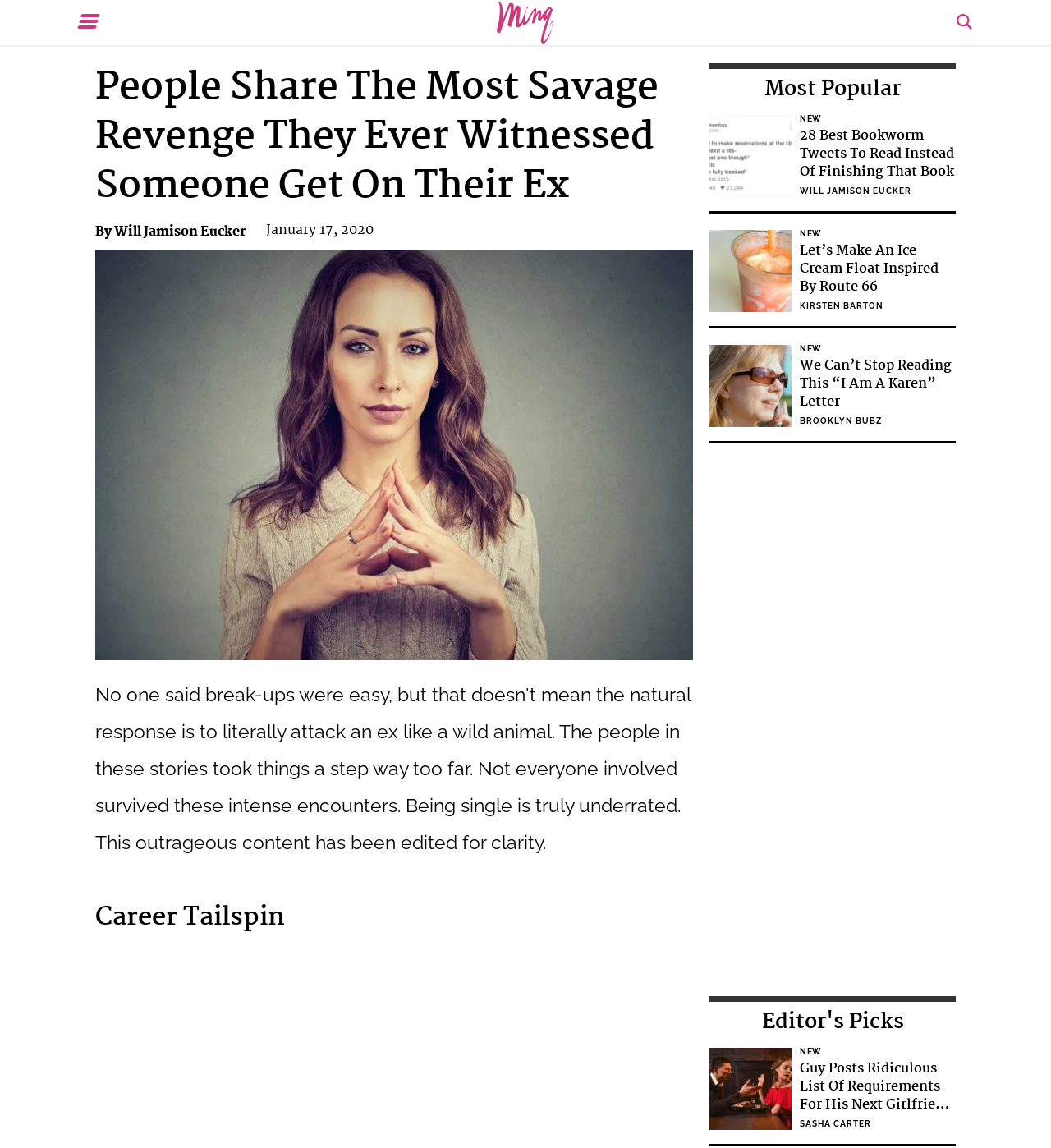Find the bounding box coordinates for the element that must be clicked to complete the instruction: "Read the 'Career Tailspin' story". The coordinates should be four float numbers between 0 and 1, indicated as [left, top, right, bottom].

[0.091, 0.786, 0.659, 0.813]